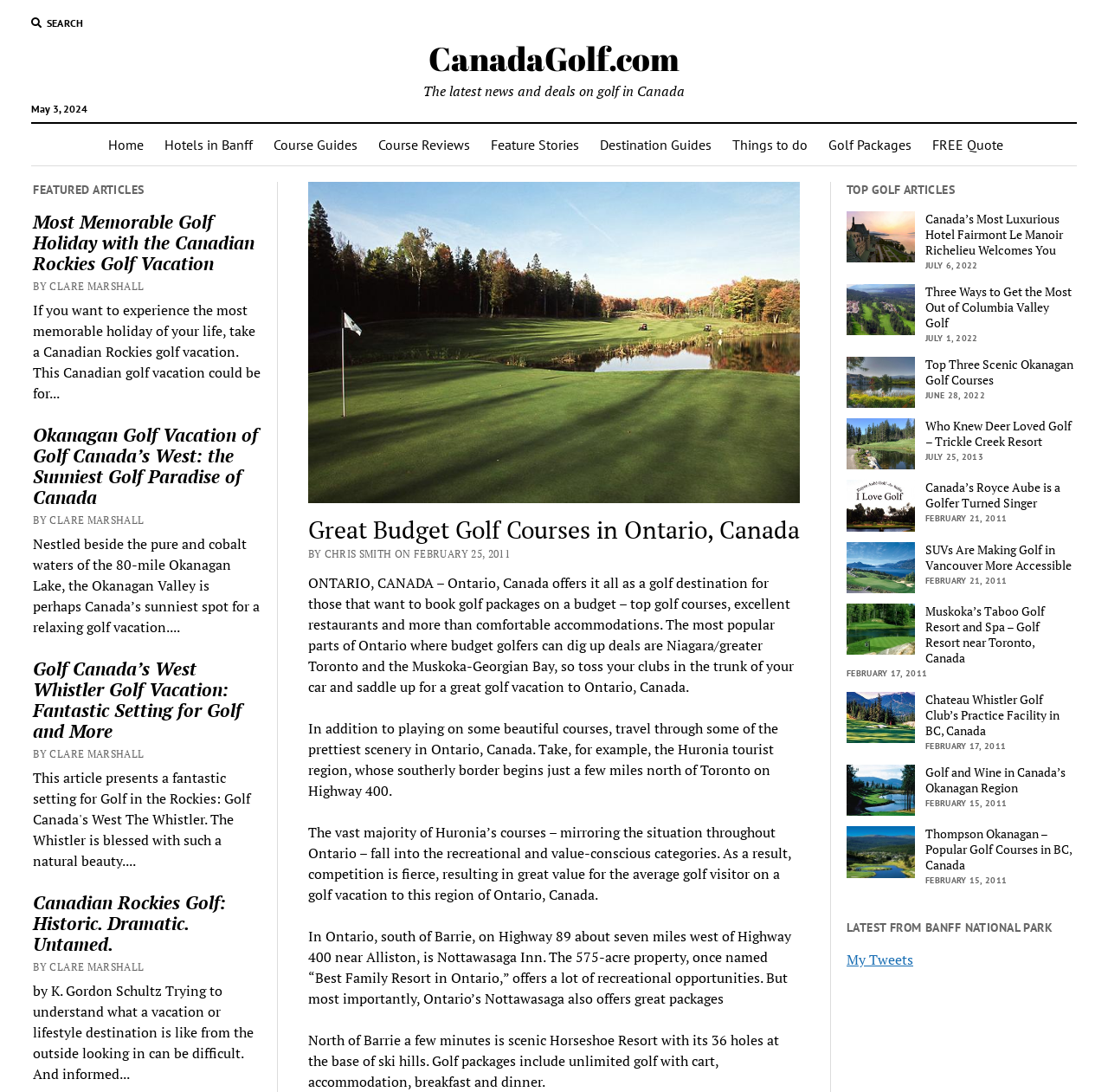Determine the bounding box coordinates of the clickable element necessary to fulfill the instruction: "Search for golf courses". Provide the coordinates as four float numbers within the 0 to 1 range, i.e., [left, top, right, bottom].

[0.028, 0.014, 0.076, 0.029]